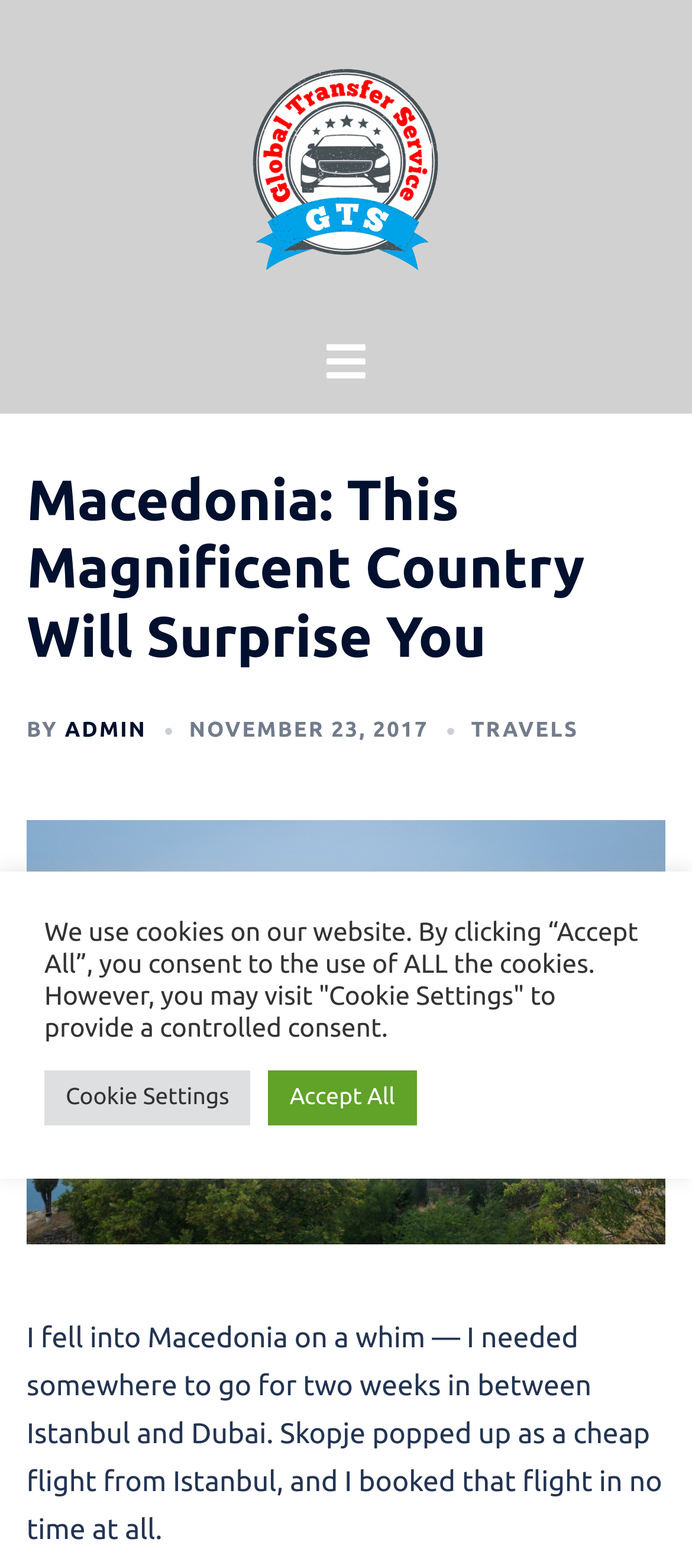What is the category of the article?
Your answer should be a single word or phrase derived from the screenshot.

Travels